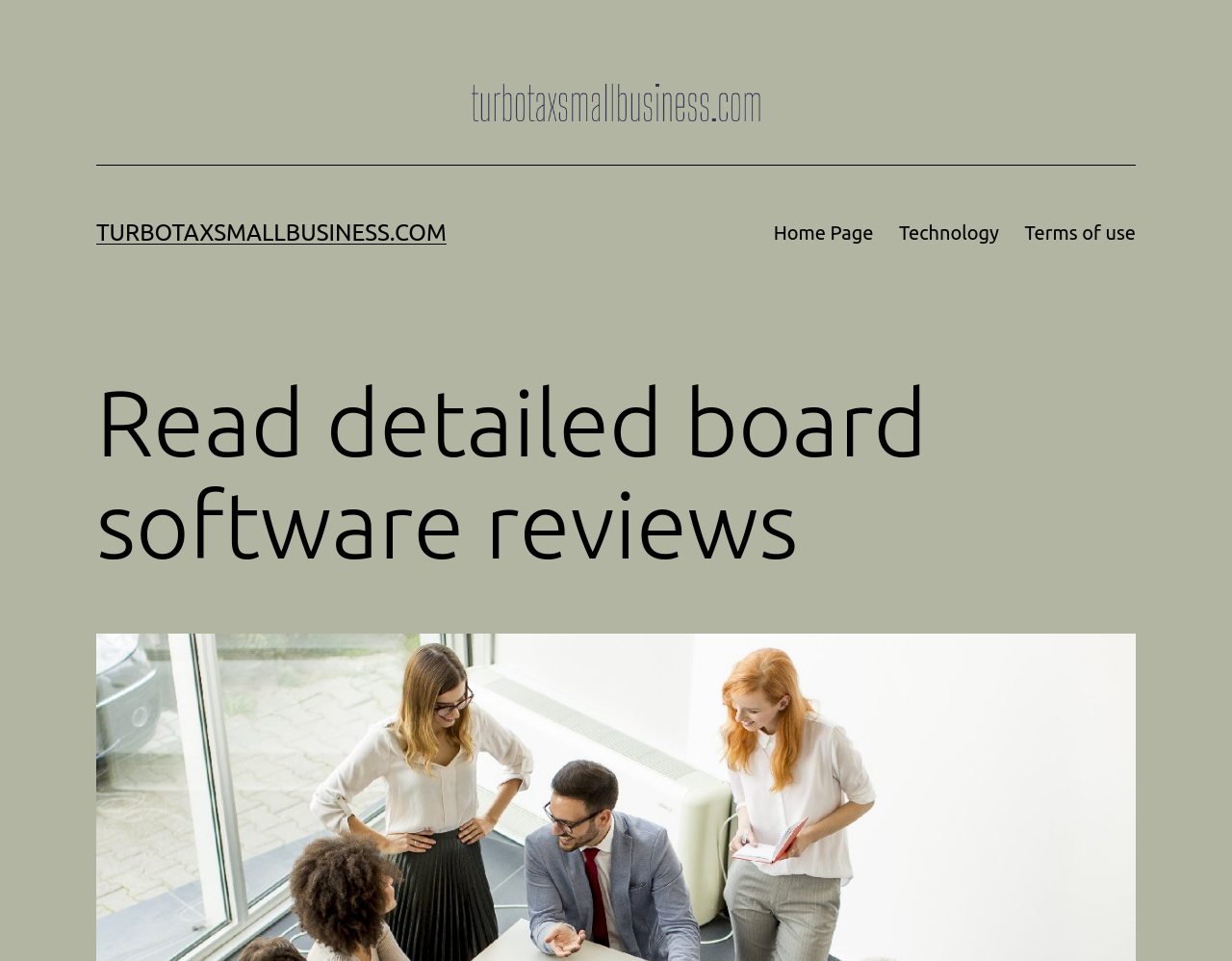Refer to the image and provide a thorough answer to this question:
How many links are in the primary menu?

The primary menu is located at the top right corner of the webpage, with a bounding box coordinate of [0.628, 0.217, 0.922, 0.267]. It contains three links: 'Home Page', 'Technology', and 'Terms of use'.